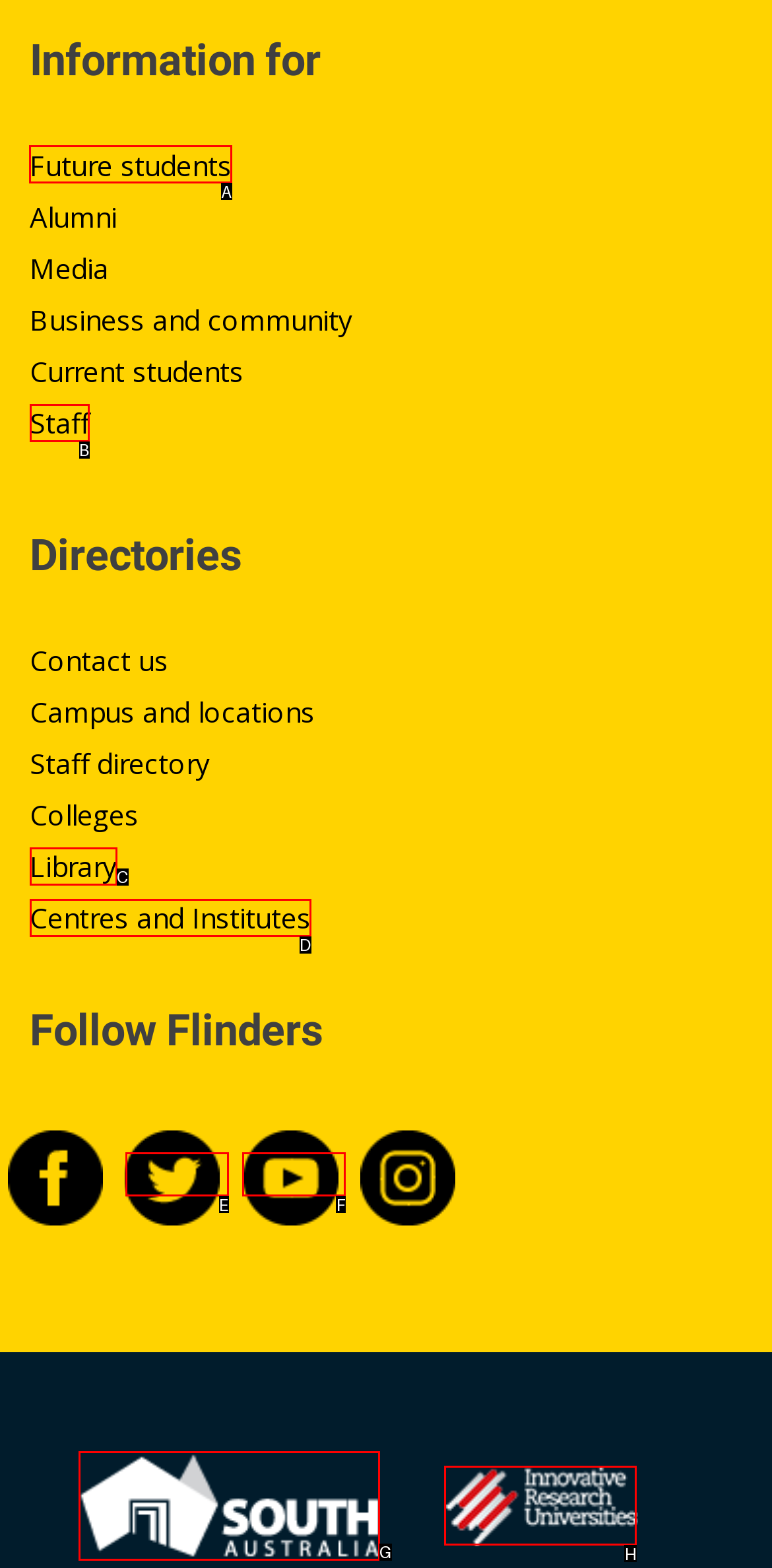Select the proper UI element to click in order to perform the following task: Click on Future students. Indicate your choice with the letter of the appropriate option.

A